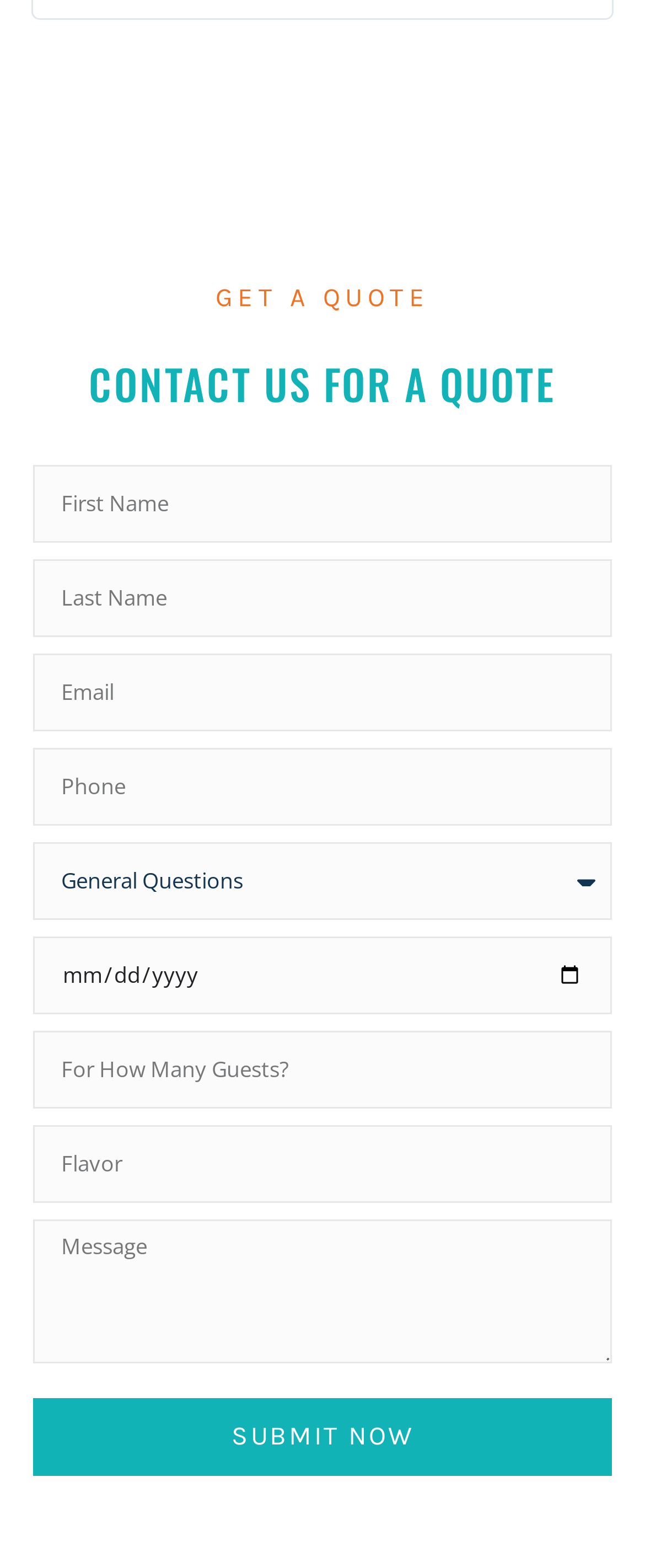Please identify the coordinates of the bounding box for the clickable region that will accomplish this instruction: "Enter first name".

[0.051, 0.296, 0.949, 0.346]